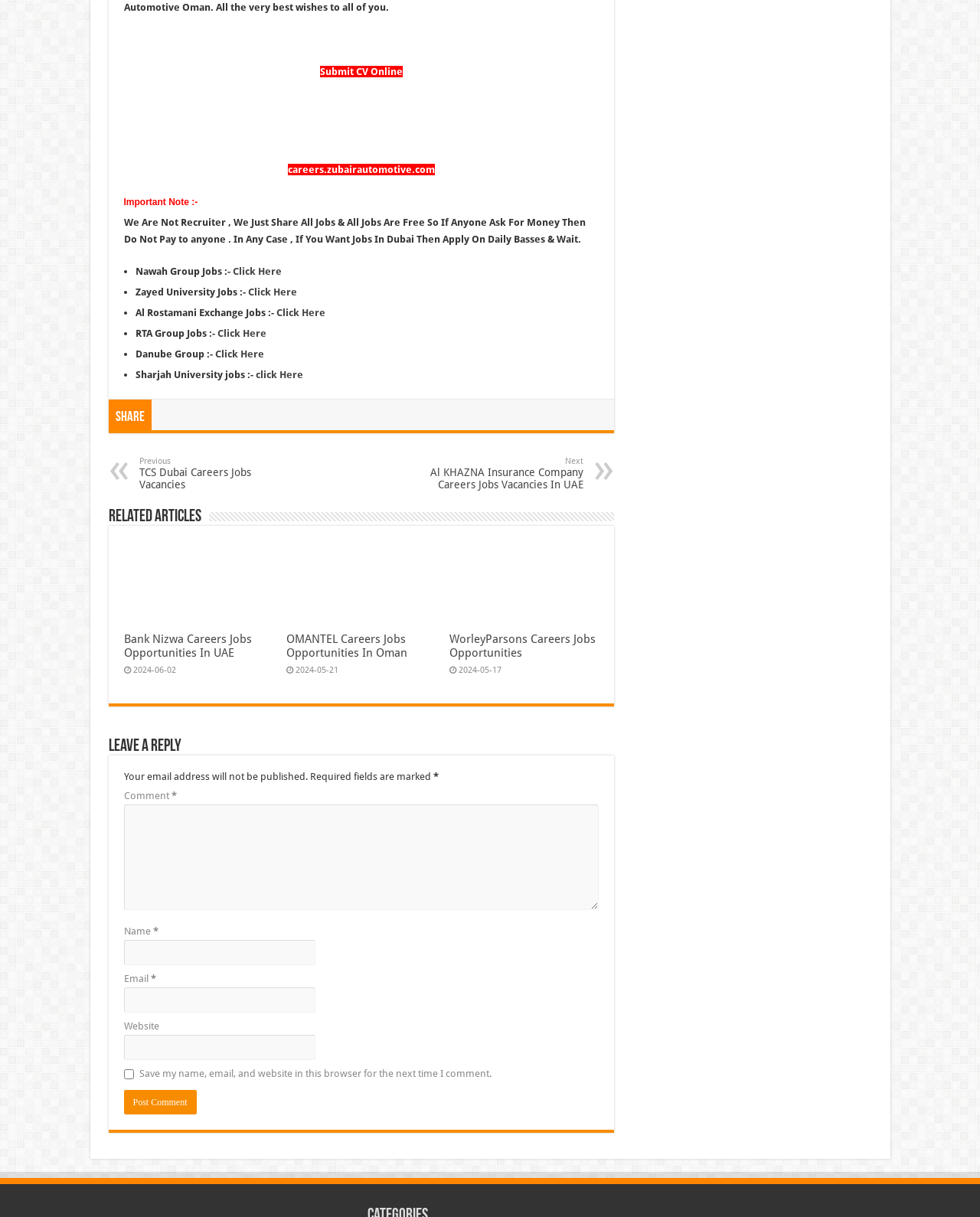Could you determine the bounding box coordinates of the clickable element to complete the instruction: "Post a comment"? Provide the coordinates as four float numbers between 0 and 1, i.e., [left, top, right, bottom].

[0.126, 0.896, 0.2, 0.916]